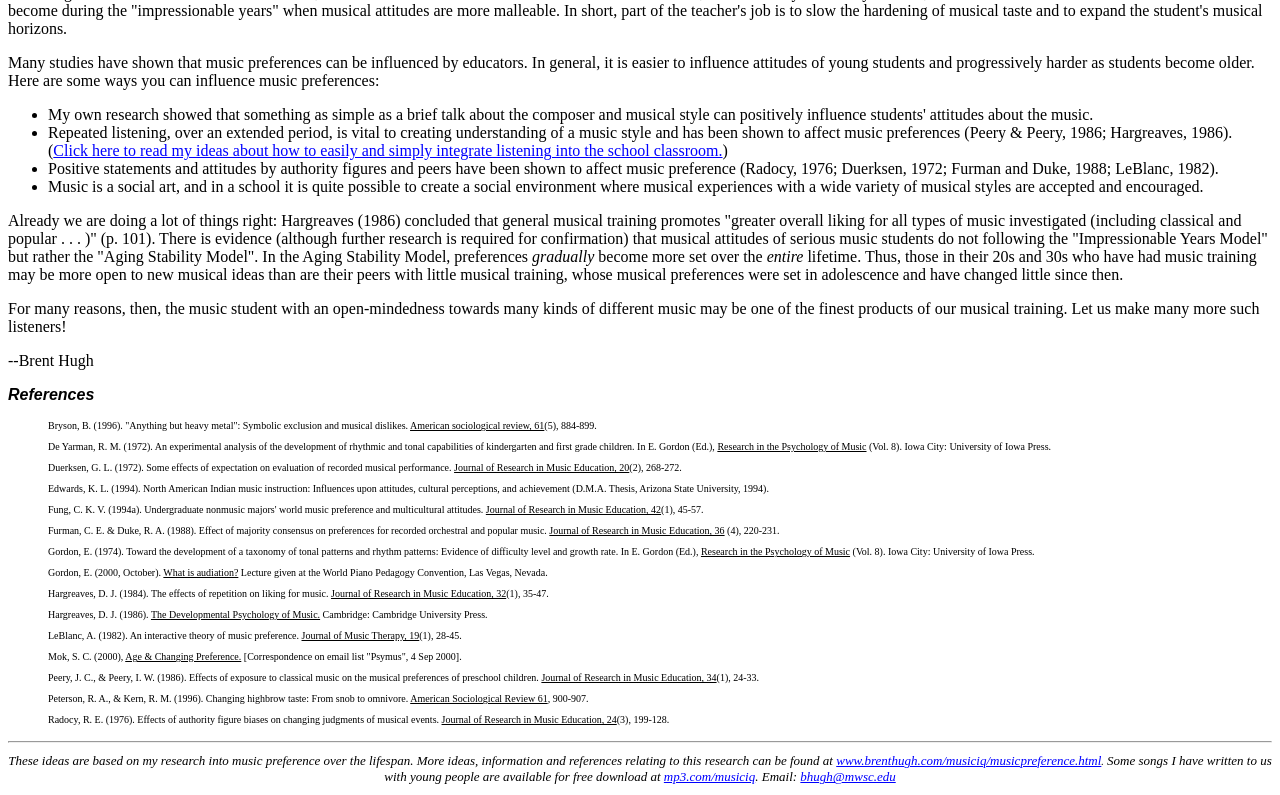What is the name of the author of the webpage?
Please give a well-detailed answer to the question.

The author's name is mentioned at the end of the webpage, where it says '--Brent Hugh'. This suggests that Brent Hugh is the author of the webpage and its content.